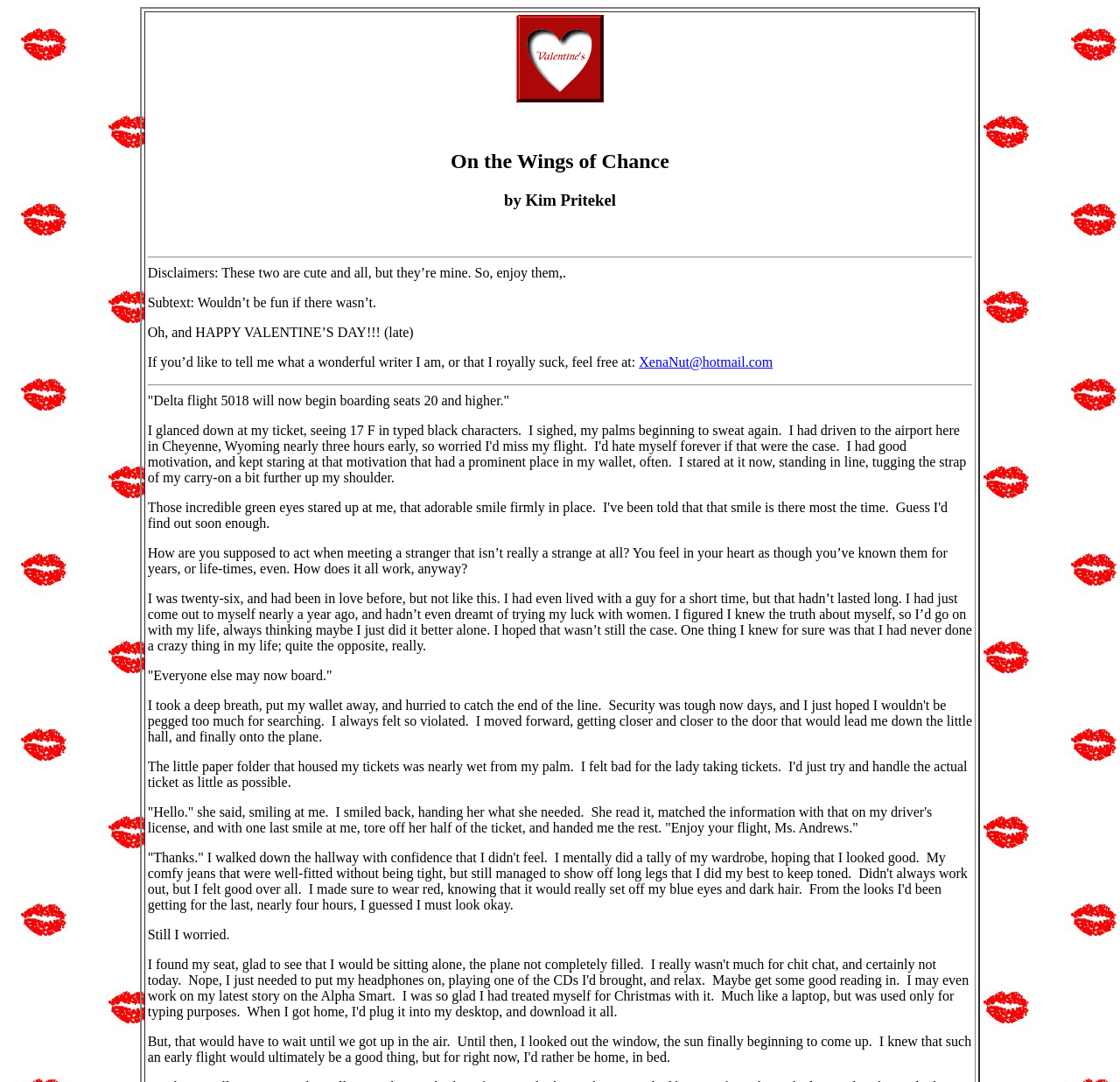Provide an in-depth caption for the webpage.

This webpage appears to be a personal blog or writing platform, featuring a romantic short story or excerpt. At the top of the page, there is a prominent image, taking up about a quarter of the screen. Below the image, the title "On the Wings of Chance" is displayed in a large font, followed by the author's name "by Kim Pritekel" on the next line.

A horizontal separator line divides the title section from the main content. The main content consists of several blocks of text, including disclaimers, a subtext, and a Happy Valentine's Day message. The author invites readers to provide feedback via an email address, which is linked.

The story begins below another horizontal separator line. The narrative is divided into paragraphs, with the text flowing from top to bottom and left to right. The story appears to be a romantic and introspective tale, with the protagonist reflecting on their past experiences and emotions.

Throughout the page, there are no other images besides the initial one at the top. The text is the primary focus, with a clear and readable font used throughout. The overall layout is simple and easy to follow, with clear headings and concise text.